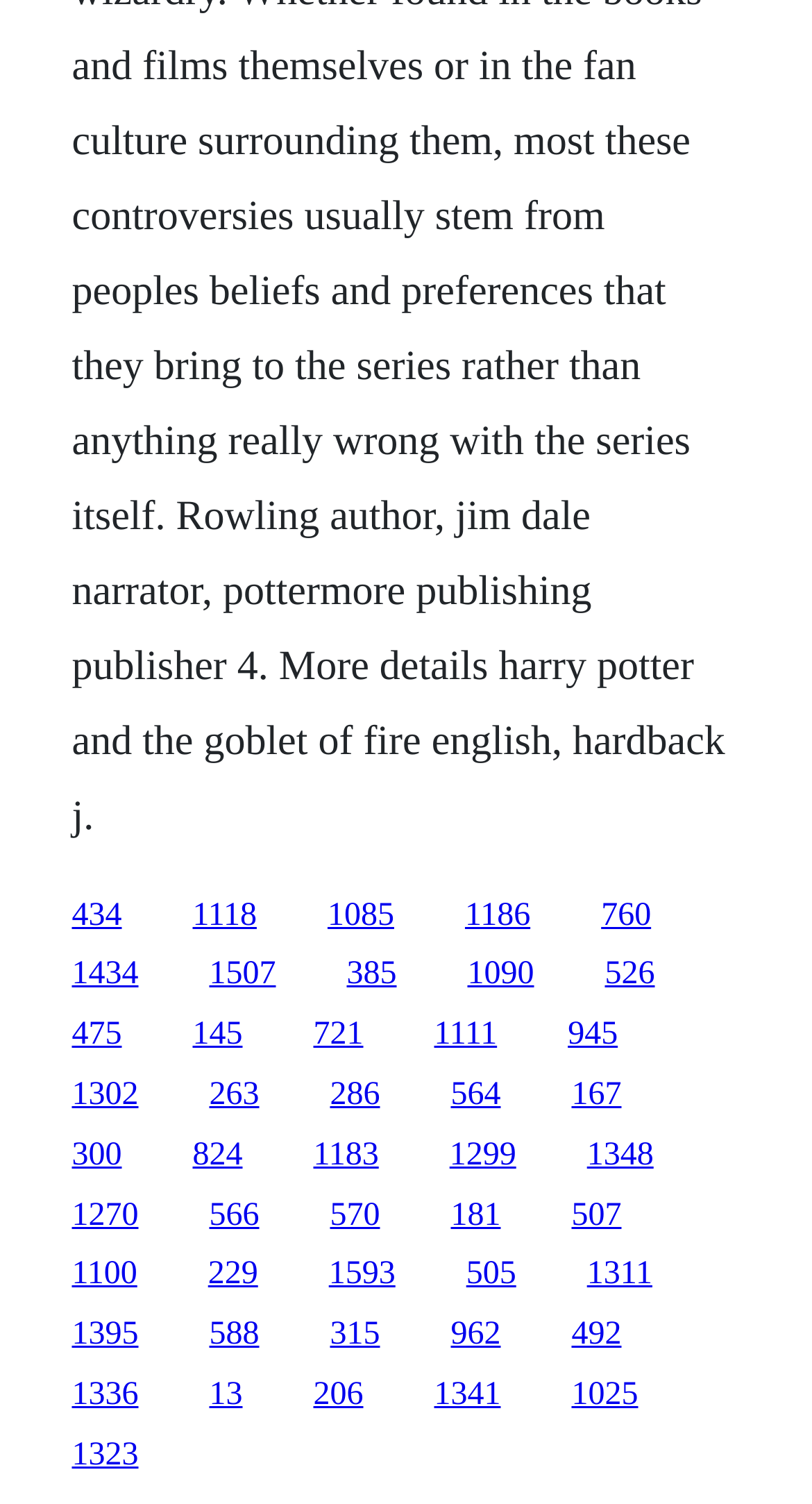Determine the bounding box coordinates for the region that must be clicked to execute the following instruction: "click the first link".

[0.088, 0.596, 0.15, 0.62]